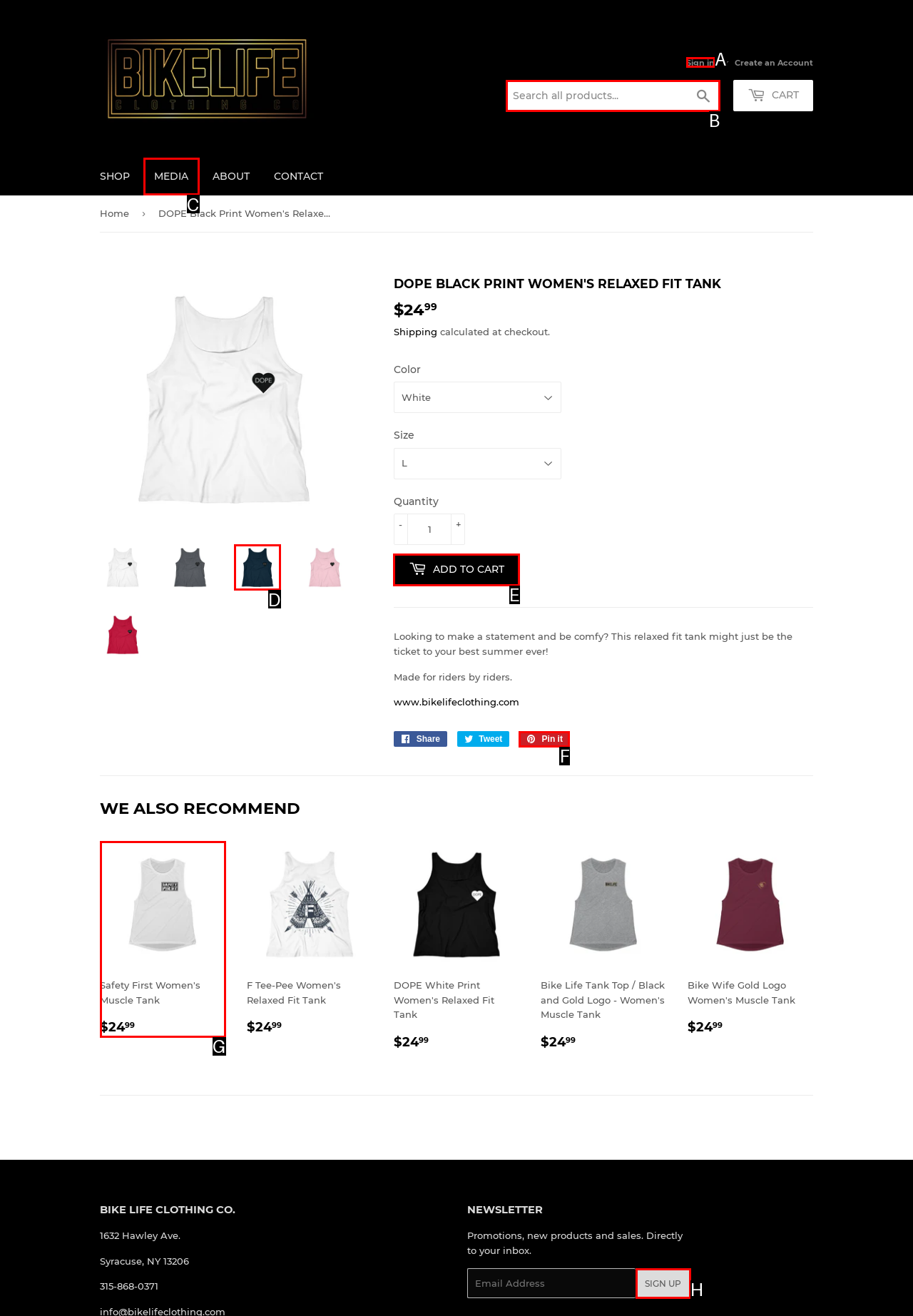From the given options, indicate the letter that corresponds to the action needed to complete this task: Choose a living option. Respond with only the letter.

None